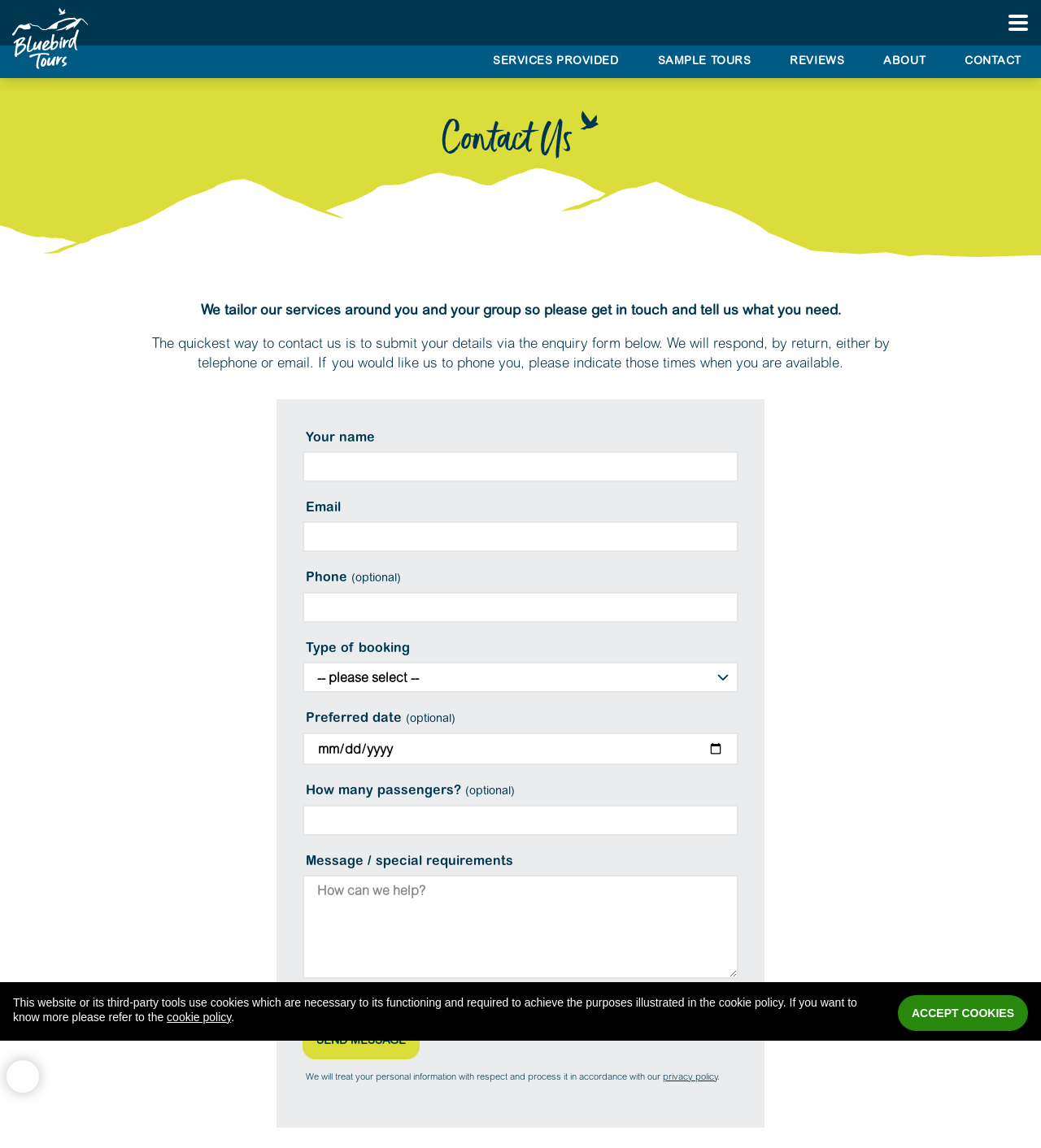Locate the bounding box of the UI element based on this description: "Sample Tours". Provide four float numbers between 0 and 1 as [left, top, right, bottom].

[0.613, 0.02, 0.74, 0.048]